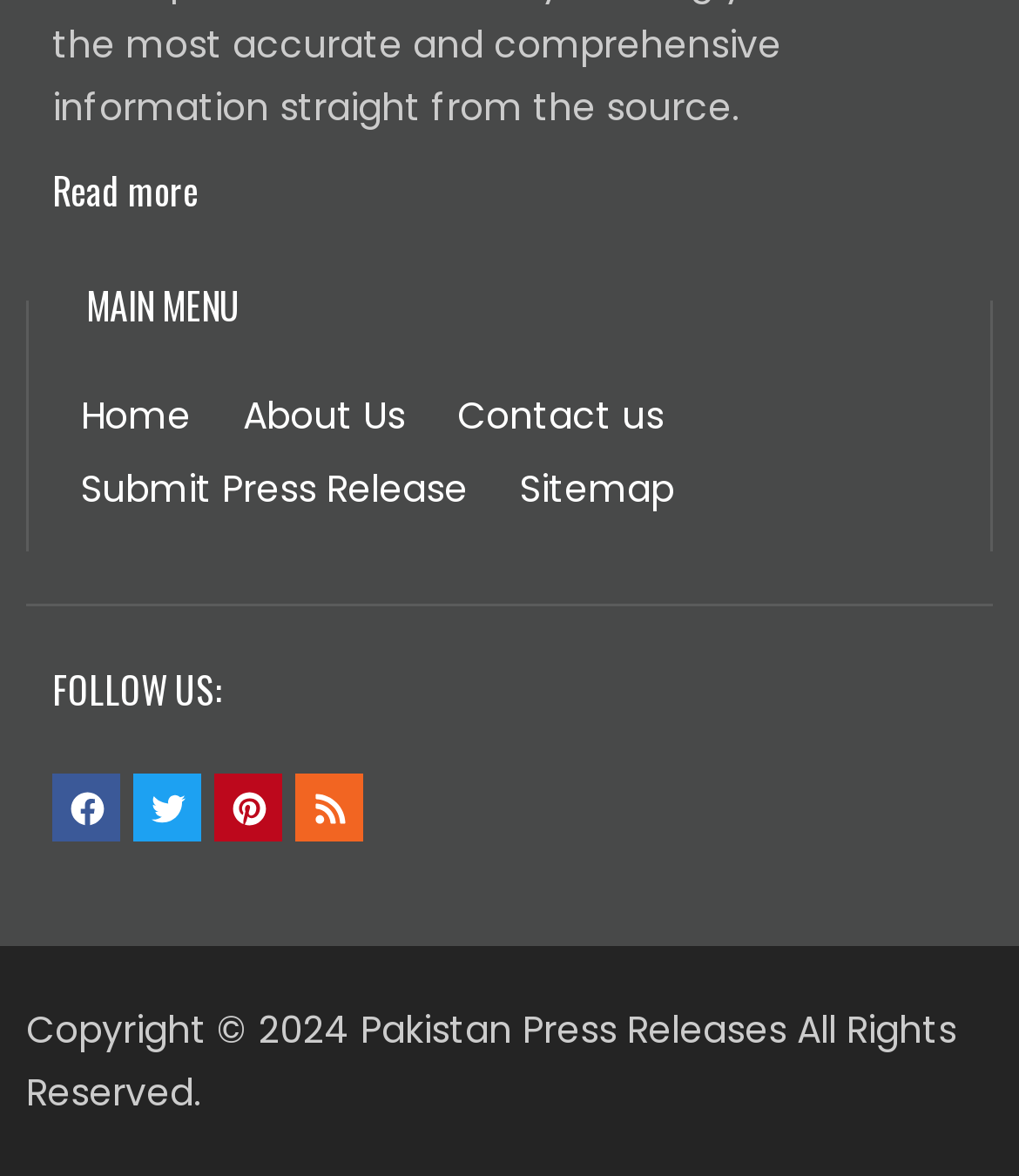Locate the bounding box coordinates of the element that should be clicked to execute the following instruction: "View Pakistan Press Releases".

[0.354, 0.854, 0.772, 0.899]